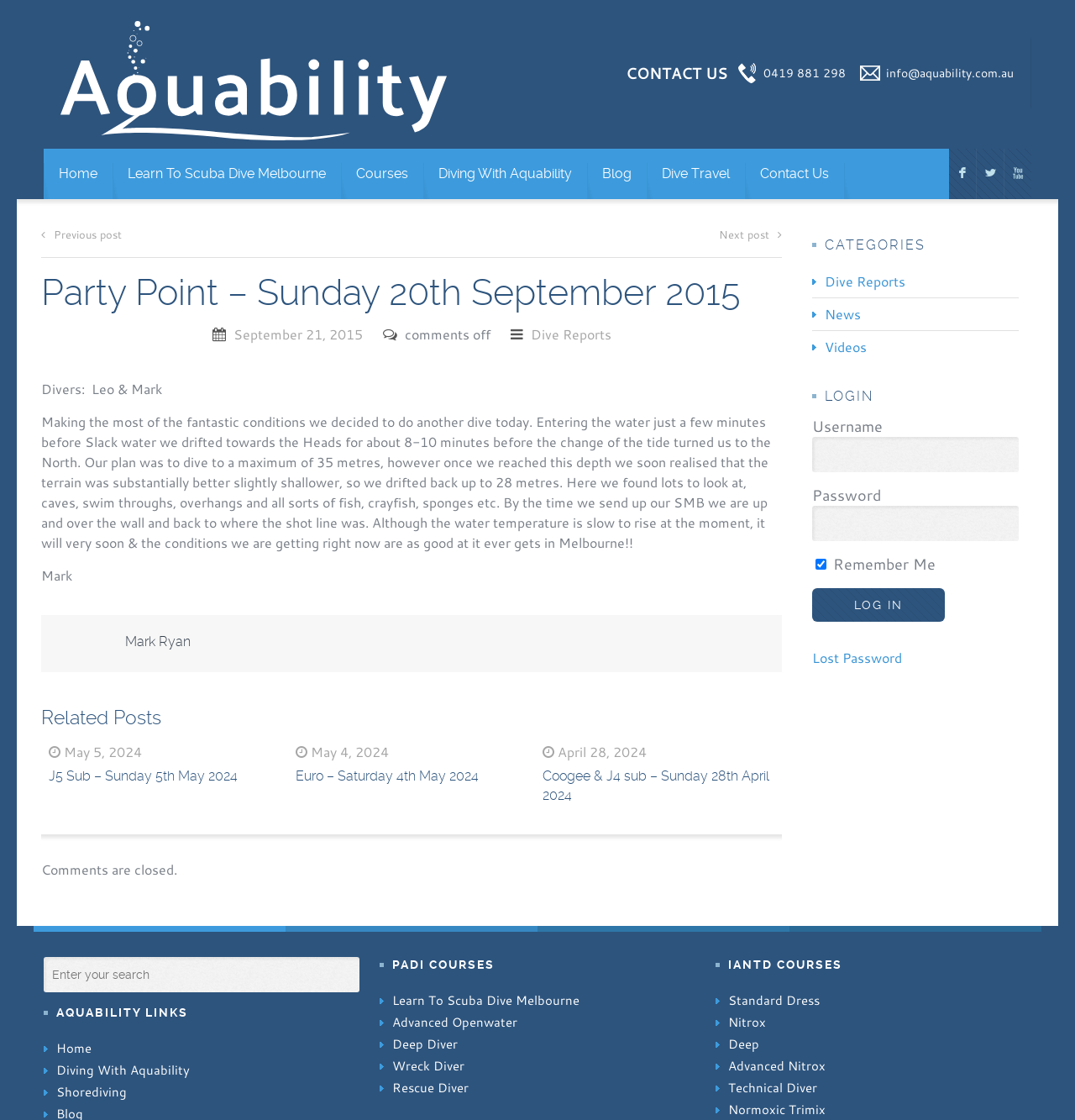Find the bounding box coordinates of the clickable area that will achieve the following instruction: "Click on the 'Learn To Scuba Dive Melbourne' link".

[0.105, 0.133, 0.317, 0.178]